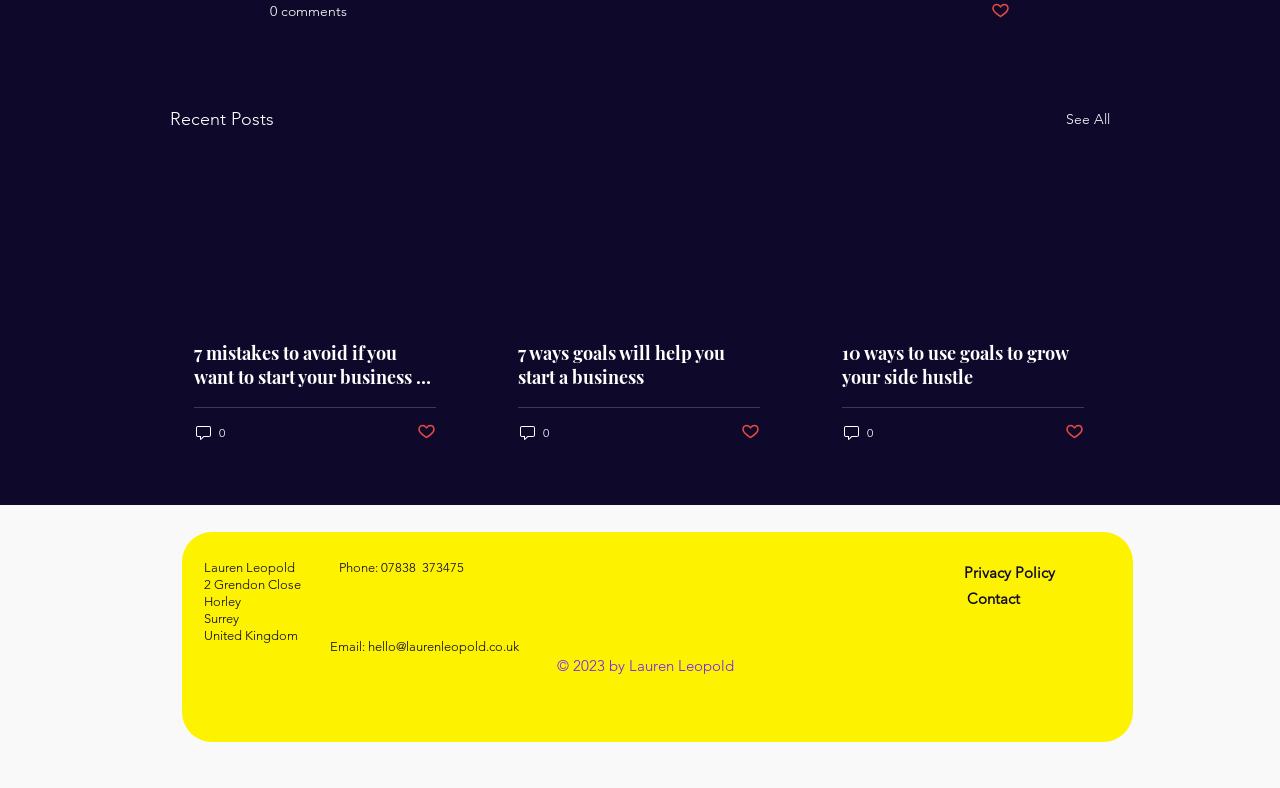Give a one-word or one-phrase response to the question: 
What is the location of the author?

United Kingdom